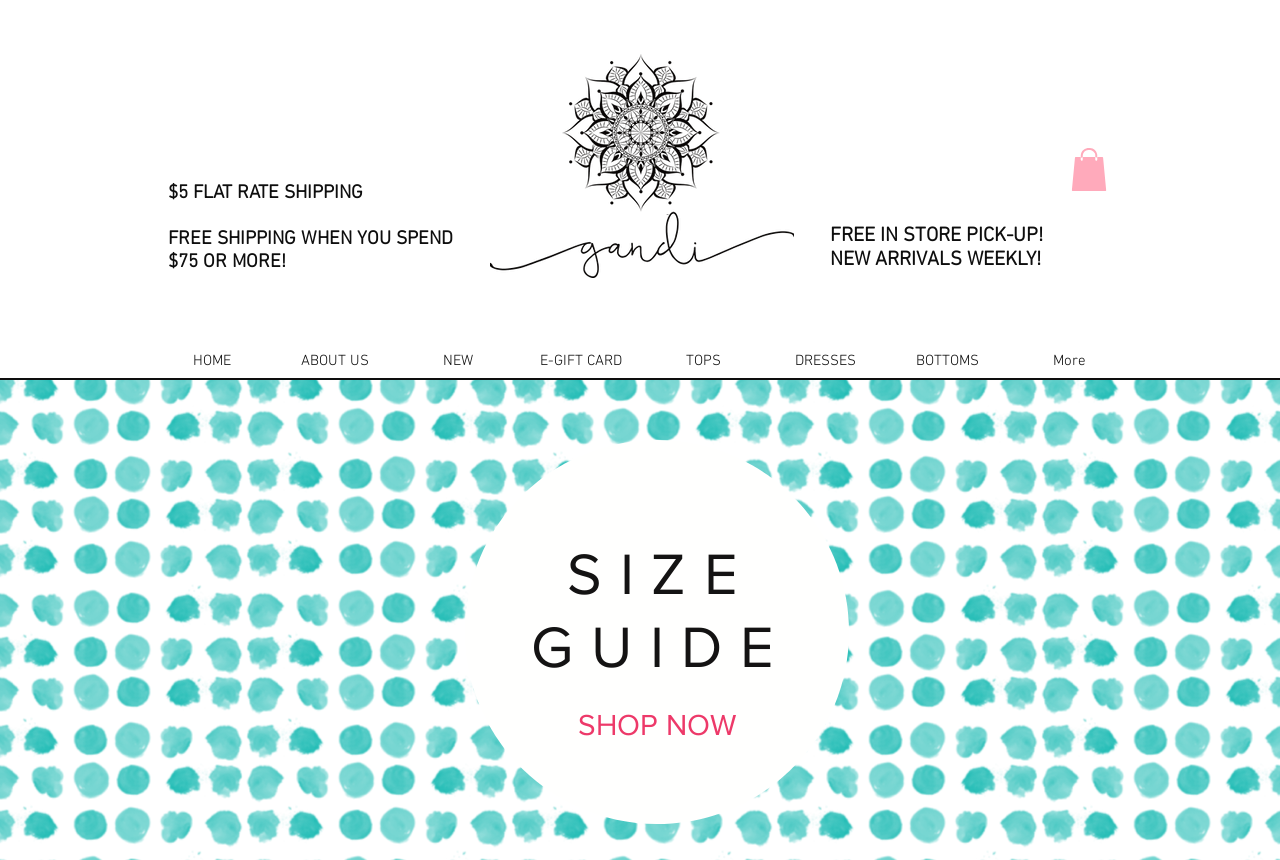Identify the bounding box for the UI element specified in this description: "Public Area Attendant". The coordinates must be four float numbers between 0 and 1, formatted as [left, top, right, bottom].

None